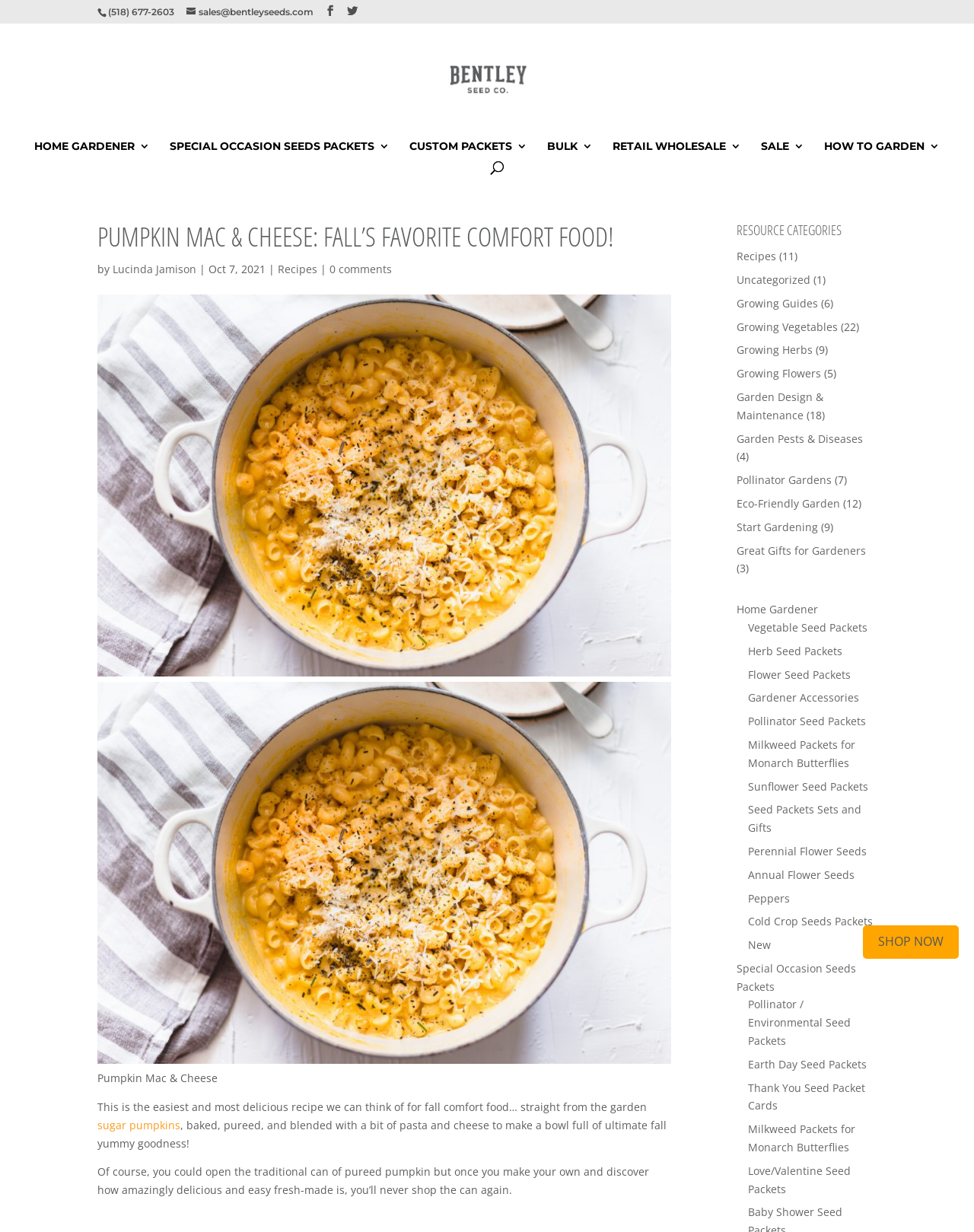What is the purpose of the 'SHOP NOW' button?
Answer the question with a detailed explanation, including all necessary information.

I inferred the purpose of the 'SHOP NOW' button by its location and content. The button is located at the bottom of the webpage, near the links to different seed packets, and its content suggests that it is a call-to-action to shop for seeds.